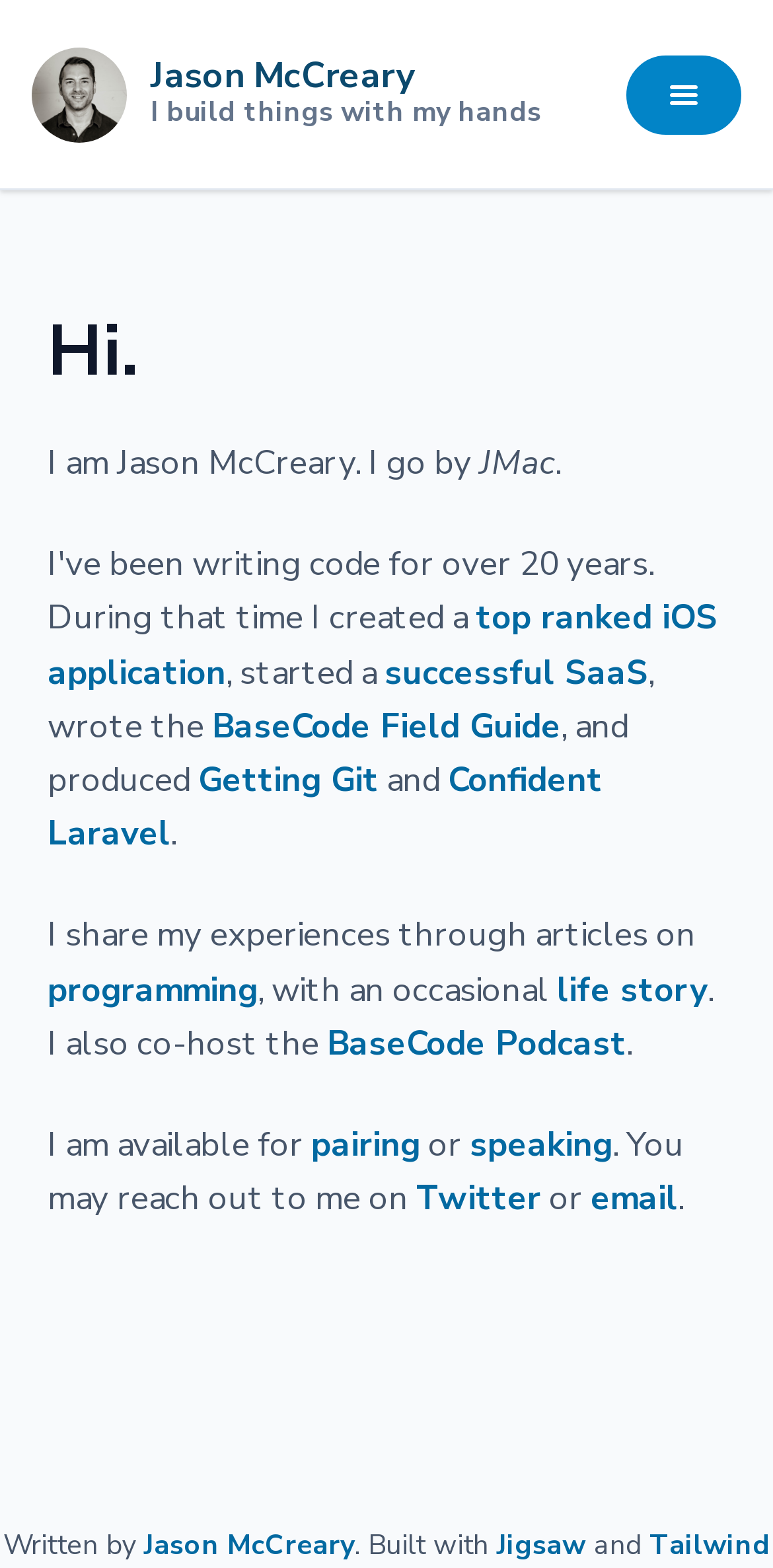Explain the webpage in detail, including its primary components.

This webpage is a personal website of Jason McCreary, a person who builds things with his hands. At the top left corner, there is a photo of Jason McCreary. Next to the photo, there is a heading that displays his name and the phrase "I build things with my hands". On the top right corner, there is a button with an icon.

Below the top section, there is a main content area that occupies most of the webpage. It starts with a heading that says "Hi." followed by a brief introduction of Jason McCreary, who also goes by the nickname "JMac". The introduction mentions that he has developed a top-ranked iOS application, started a successful SaaS, wrote the BaseCode Field Guide, and produced Getting Git and Confident Laravel.

The webpage then lists Jason's activities, including sharing his experiences through articles on programming and occasional life stories. He also co-hosts the BaseCode Podcast. The webpage also mentions that Jason is available for pairing or speaking engagements.

At the bottom of the webpage, there are links to Jason's Twitter and email, as well as a footer section that displays the text "Written by Jason McCreary" and "Built with Jigsaw".